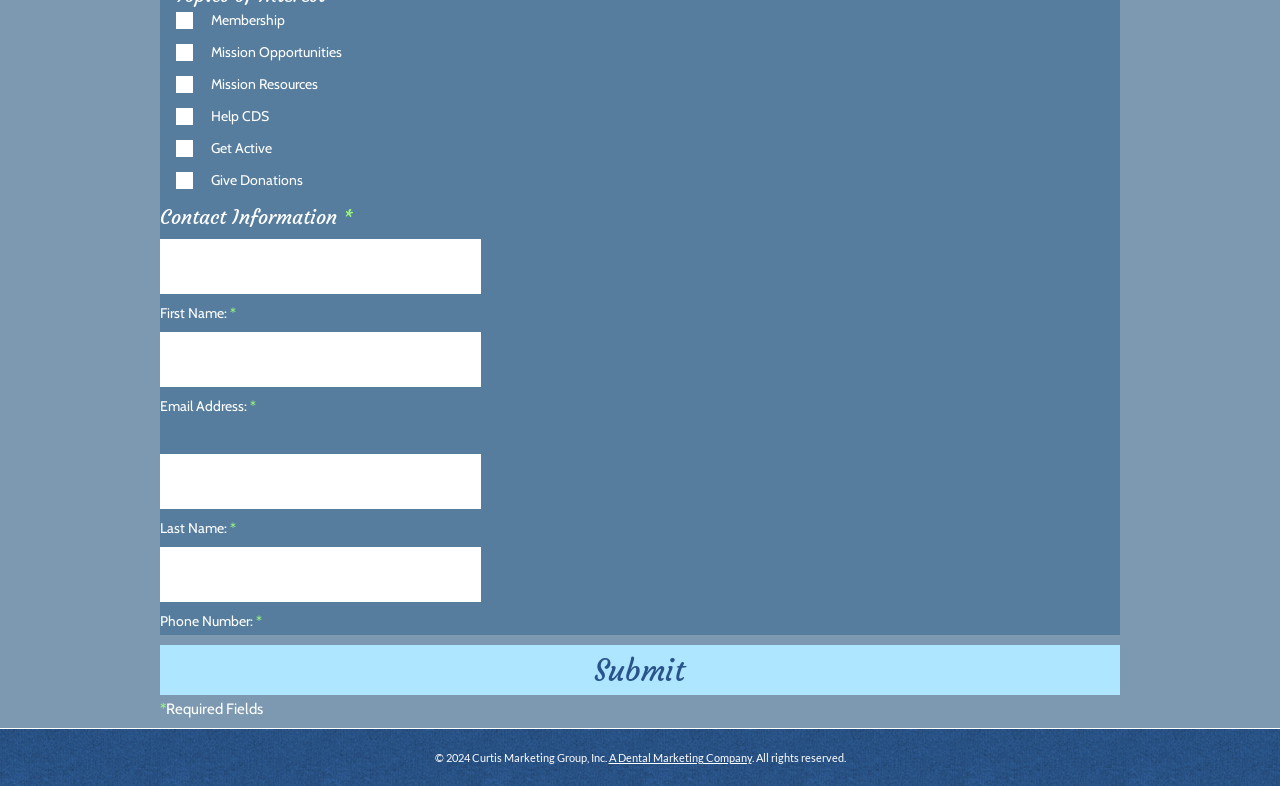What is the label of the first textbox?
Based on the image, provide a one-word or brief-phrase response.

First Name: